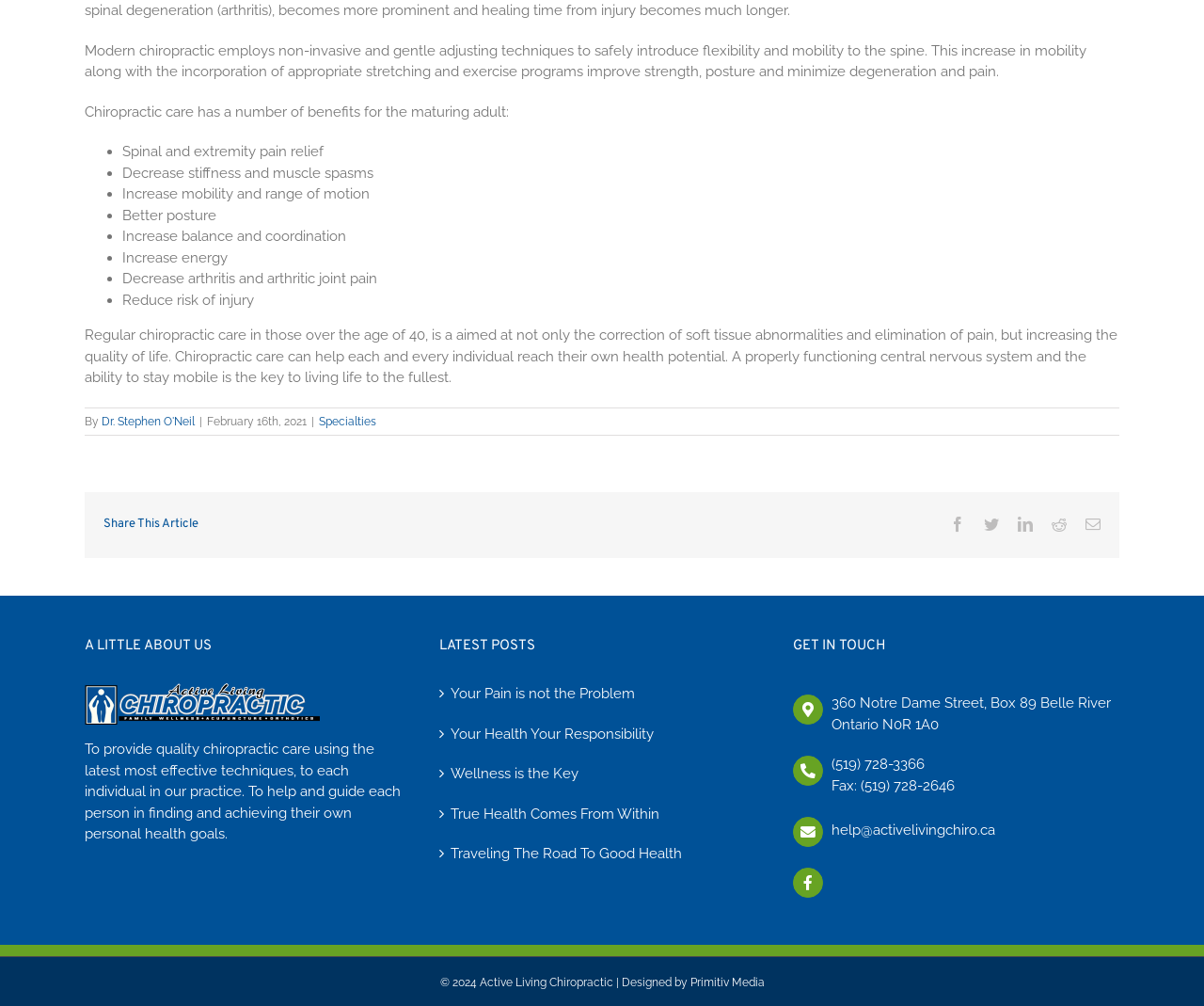Bounding box coordinates are specified in the format (top-left x, top-left y, bottom-right x, bottom-right y). All values are floating point numbers bounded between 0 and 1. Please provide the bounding box coordinate of the region this sentence describes: Contact Us

None